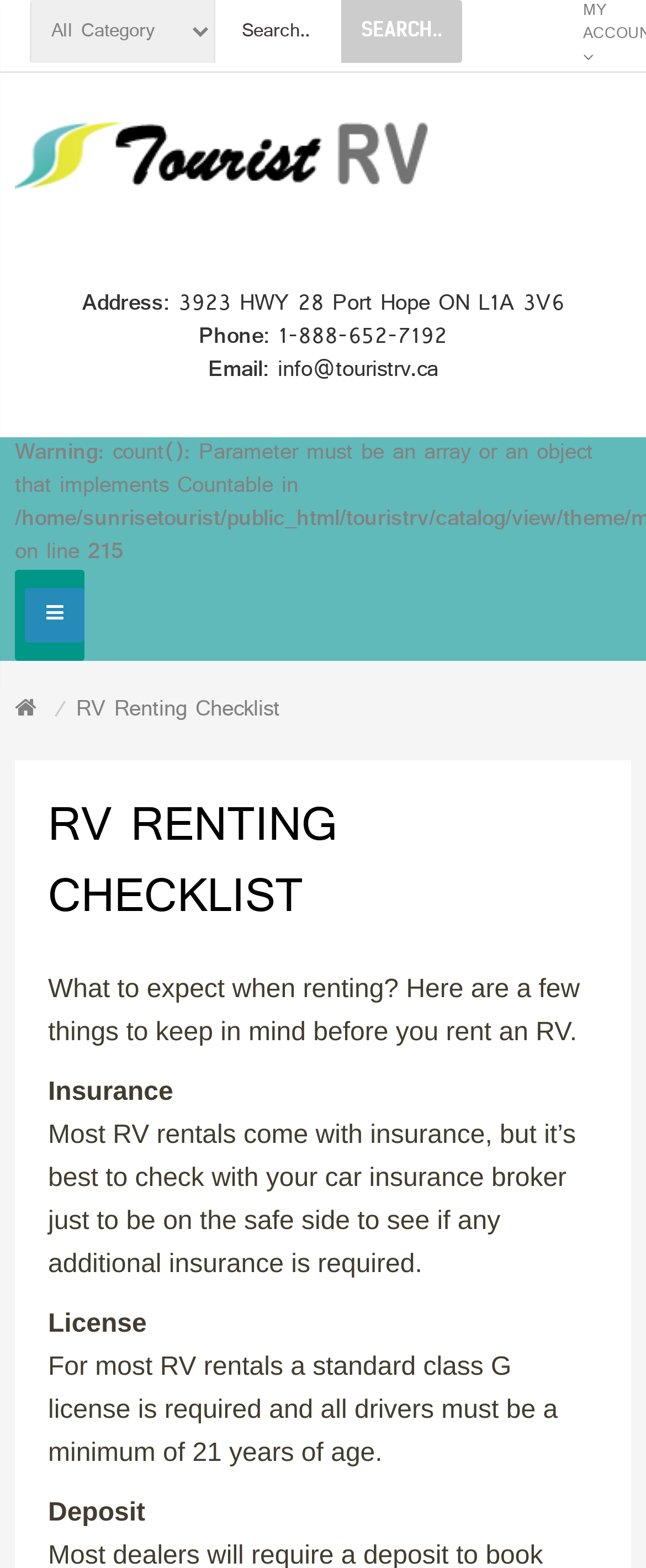What is the phone number of the RV rental company?
Please respond to the question with a detailed and well-explained answer.

I found the phone number by looking at the contact information section of the webpage, where it is listed as 'Phone:' followed by the number '1-888-652-7192'.